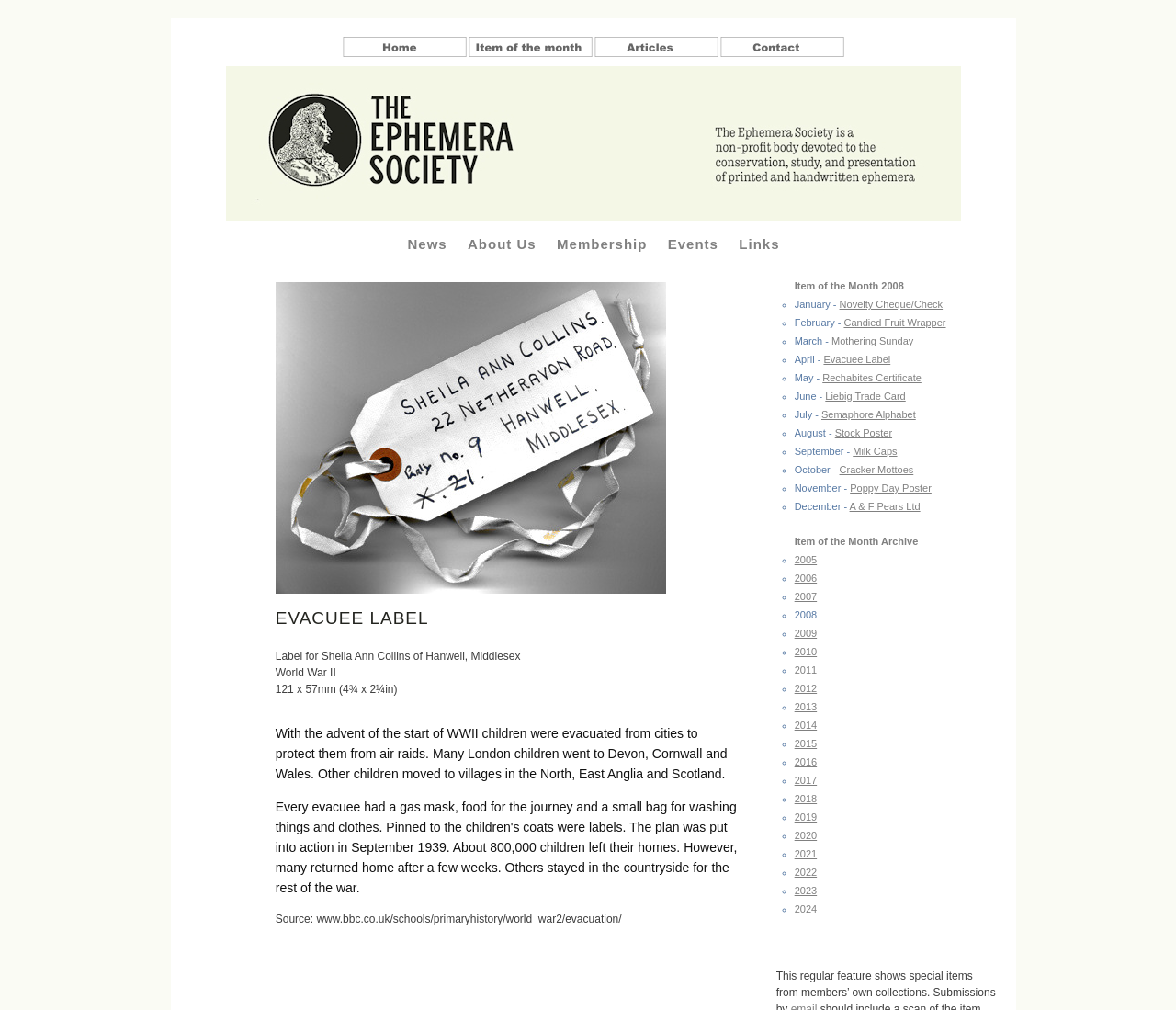Provide a brief response in the form of a single word or phrase:
What is the item of the month for April 2008?

Evacuee Label